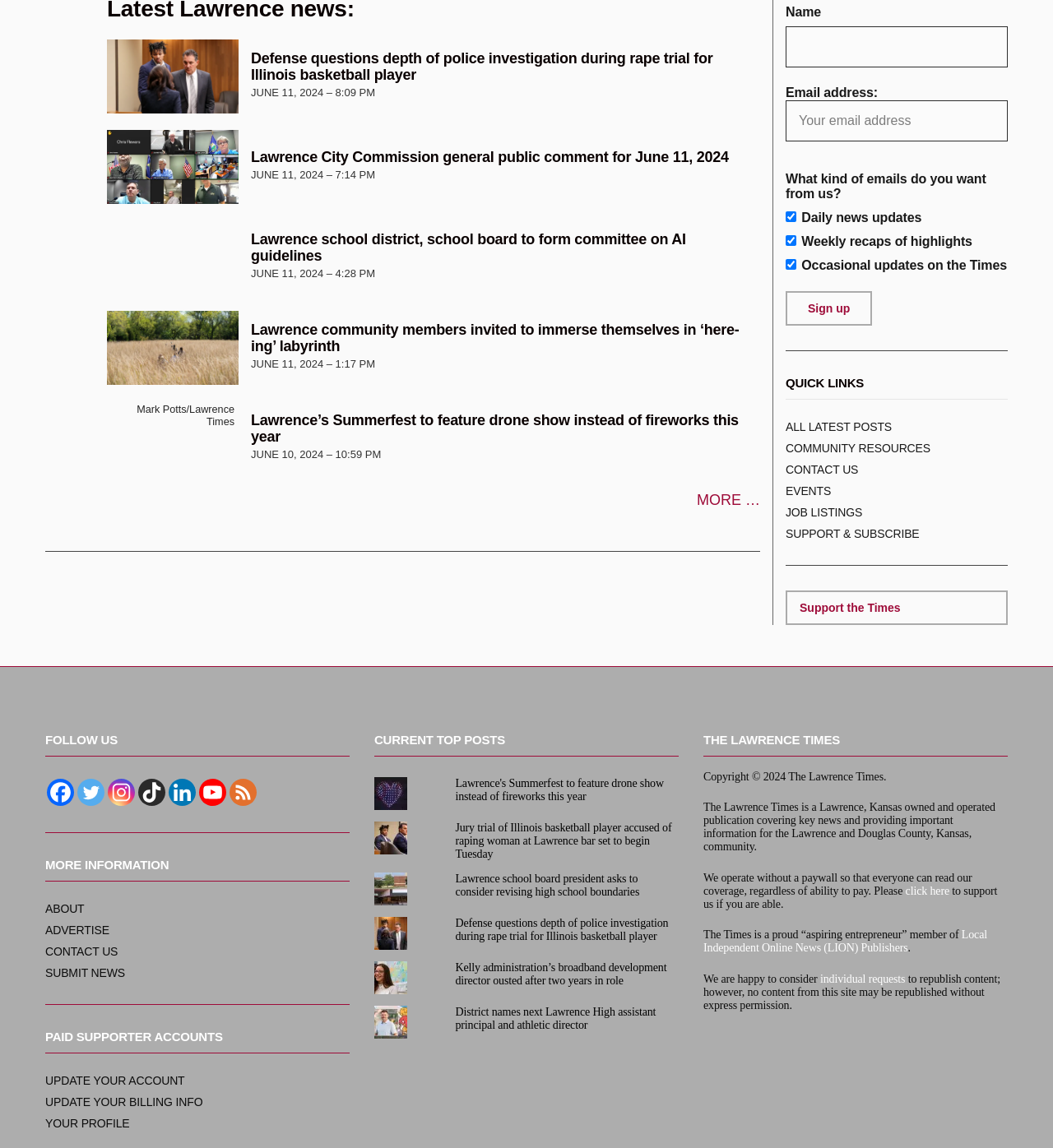What is the purpose of the textbox with the label 'Email address:'?
Please answer using one word or phrase, based on the screenshot.

To input email address